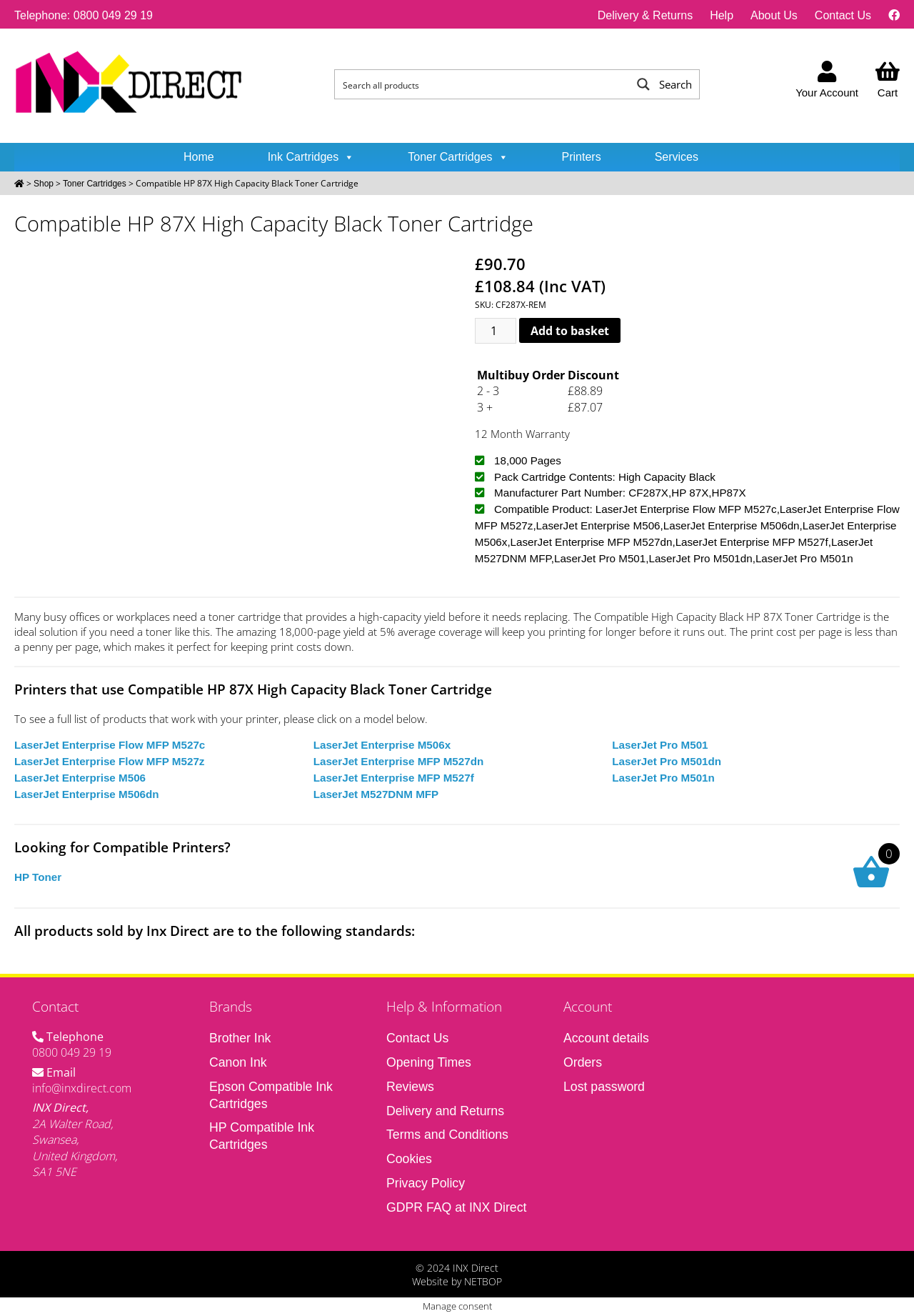Bounding box coordinates are specified in the format (top-left x, top-left y, bottom-right x, bottom-right y). All values are floating point numbers bounded between 0 and 1. Please provide the bounding box coordinate of the region this sentence describes: Privacy Policy

[0.423, 0.894, 0.509, 0.905]